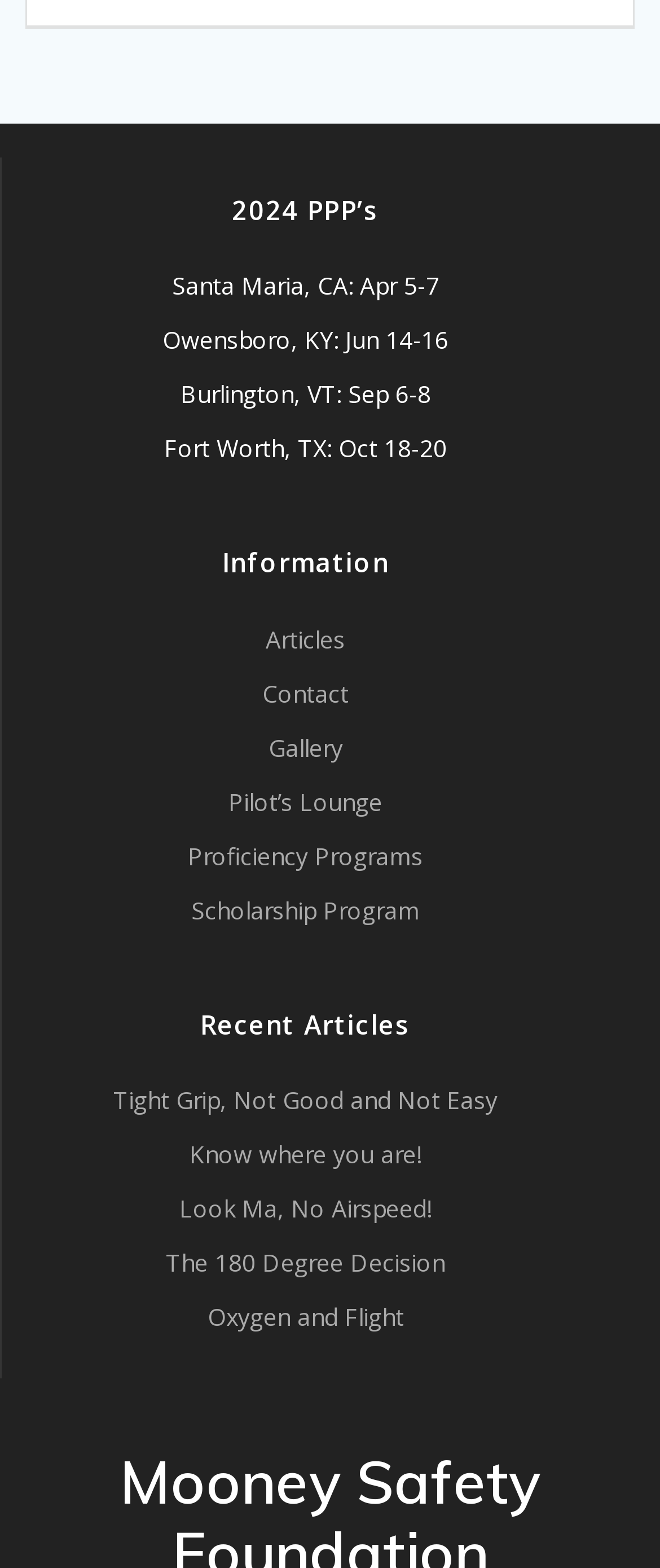Locate the bounding box coordinates of the item that should be clicked to fulfill the instruction: "Read 'Tight Grip, Not Good and Not Easy'".

[0.172, 0.691, 0.754, 0.712]